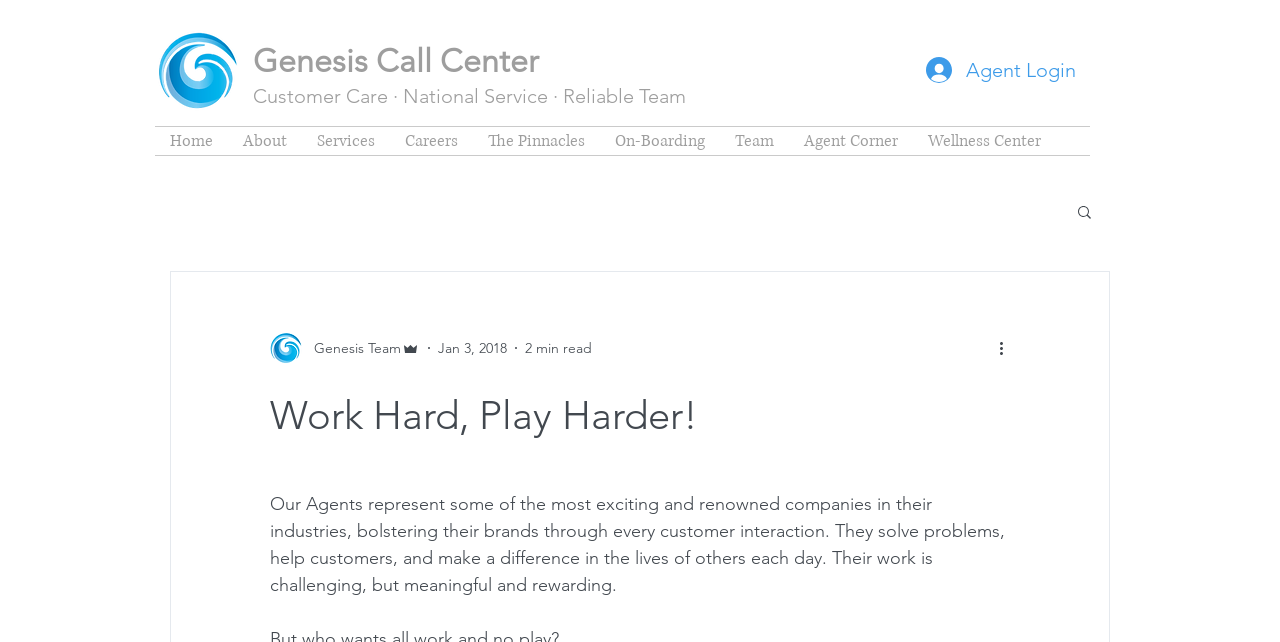Given the element description, predict the bounding box coordinates in the format (top-left x, top-left y, bottom-right x, bottom-right y). Make sure all values are between 0 and 1. Here is the element description: The Pinnacles

[0.37, 0.198, 0.469, 0.241]